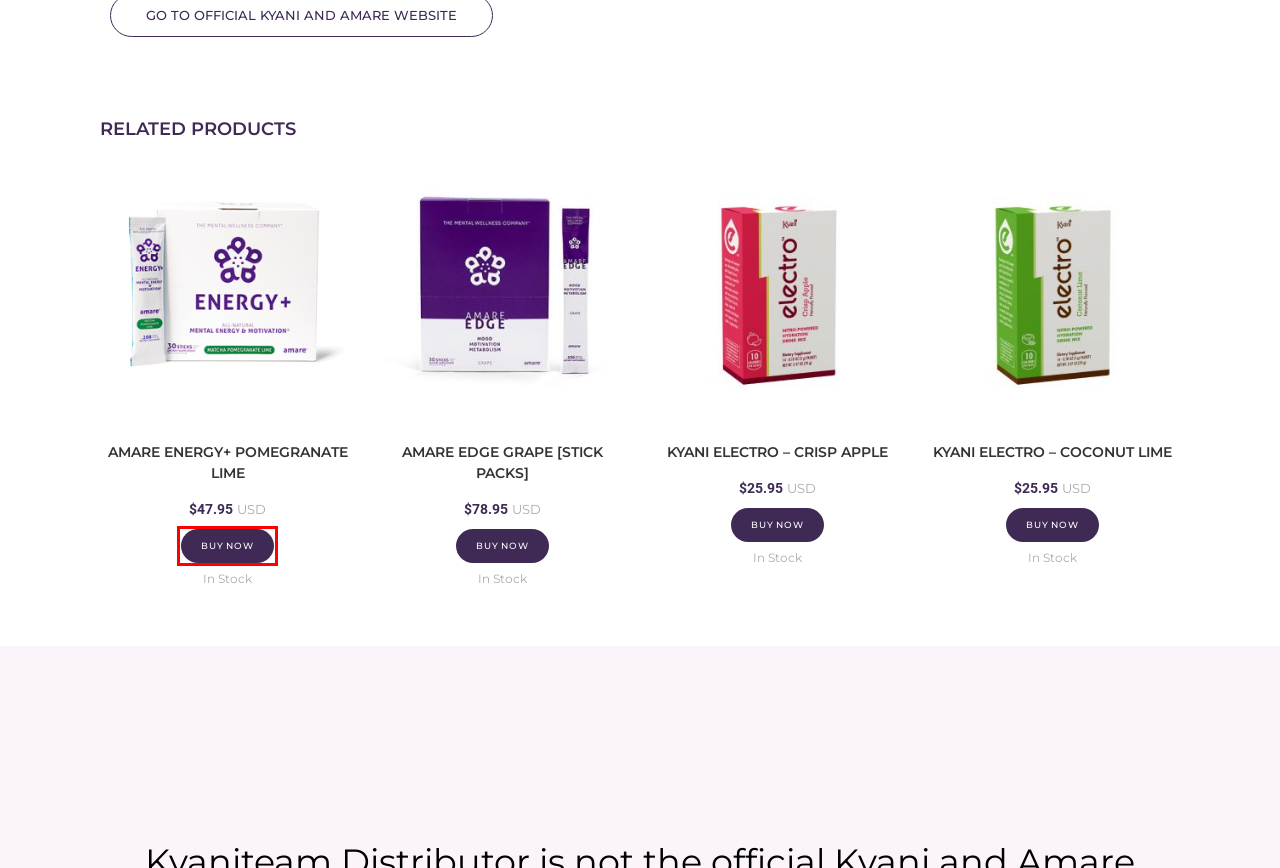Check out the screenshot of a webpage with a red rectangle bounding box. Select the best fitting webpage description that aligns with the new webpage after clicking the element inside the bounding box. Here are the candidates:
A. Energy+ by Amare Global® | Supports Mental Energy and Performance - Amare Global
B. Kyäni Electro - Amare Global
C. Amare EDGE - Amare Global
D. Billing Terms & Conditions - Kyaniteam Distributor
E. Kyani Electro – Crisp Apple | Kyani Team Distributor
F. Kyani Electro – Coconut Lime | Kyani Team Distributor
G. Amare Energy+ Pomegranate Lime | Kyani Team Distributor
H. Amare EDGE Grape [Stick Packs] | Kyani Team Distributor

A